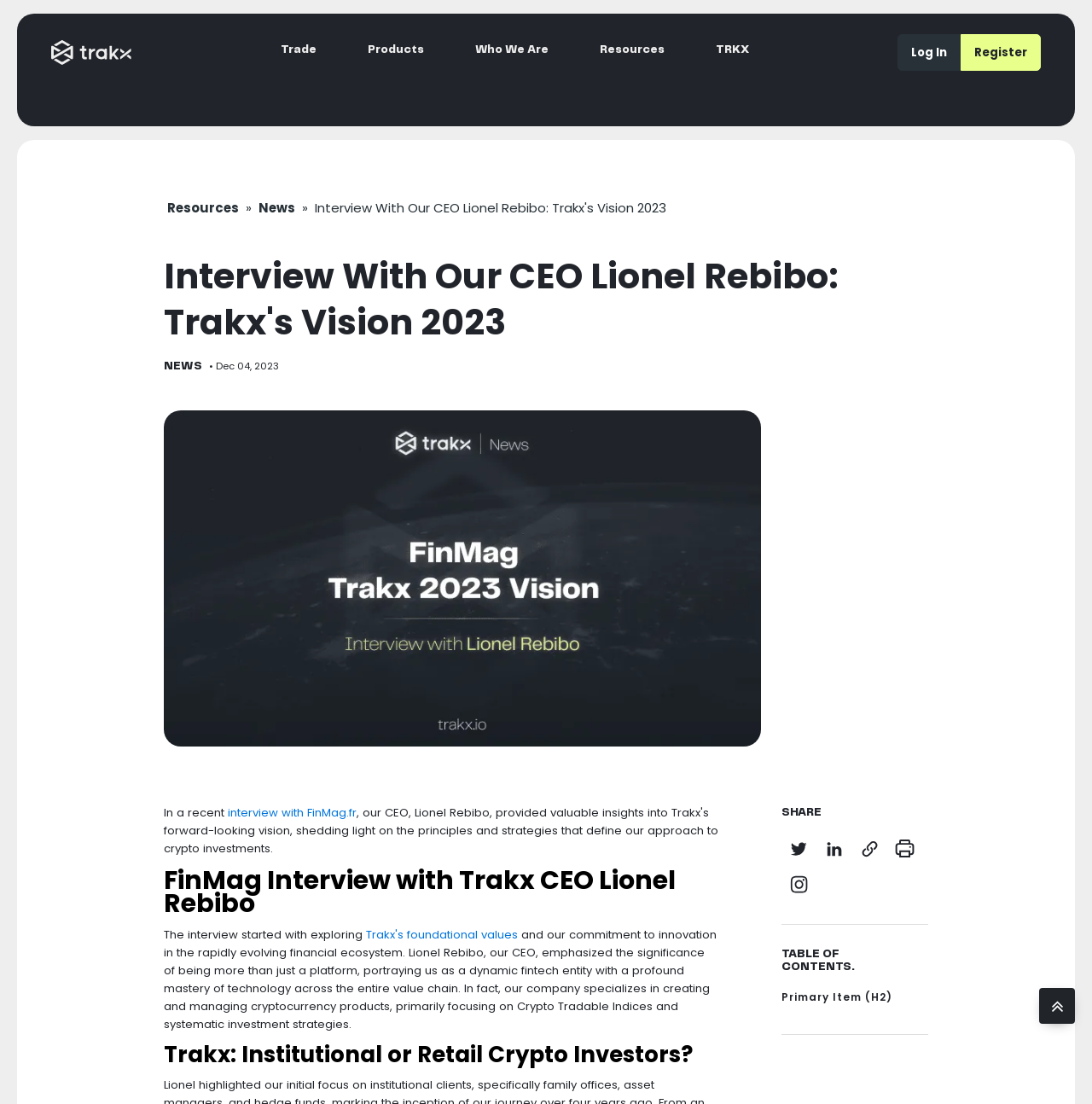Locate the bounding box coordinates of the element to click to perform the following action: 'Log in to the website'. The coordinates should be given as four float values between 0 and 1, in the form of [left, top, right, bottom].

[0.822, 0.031, 0.88, 0.064]